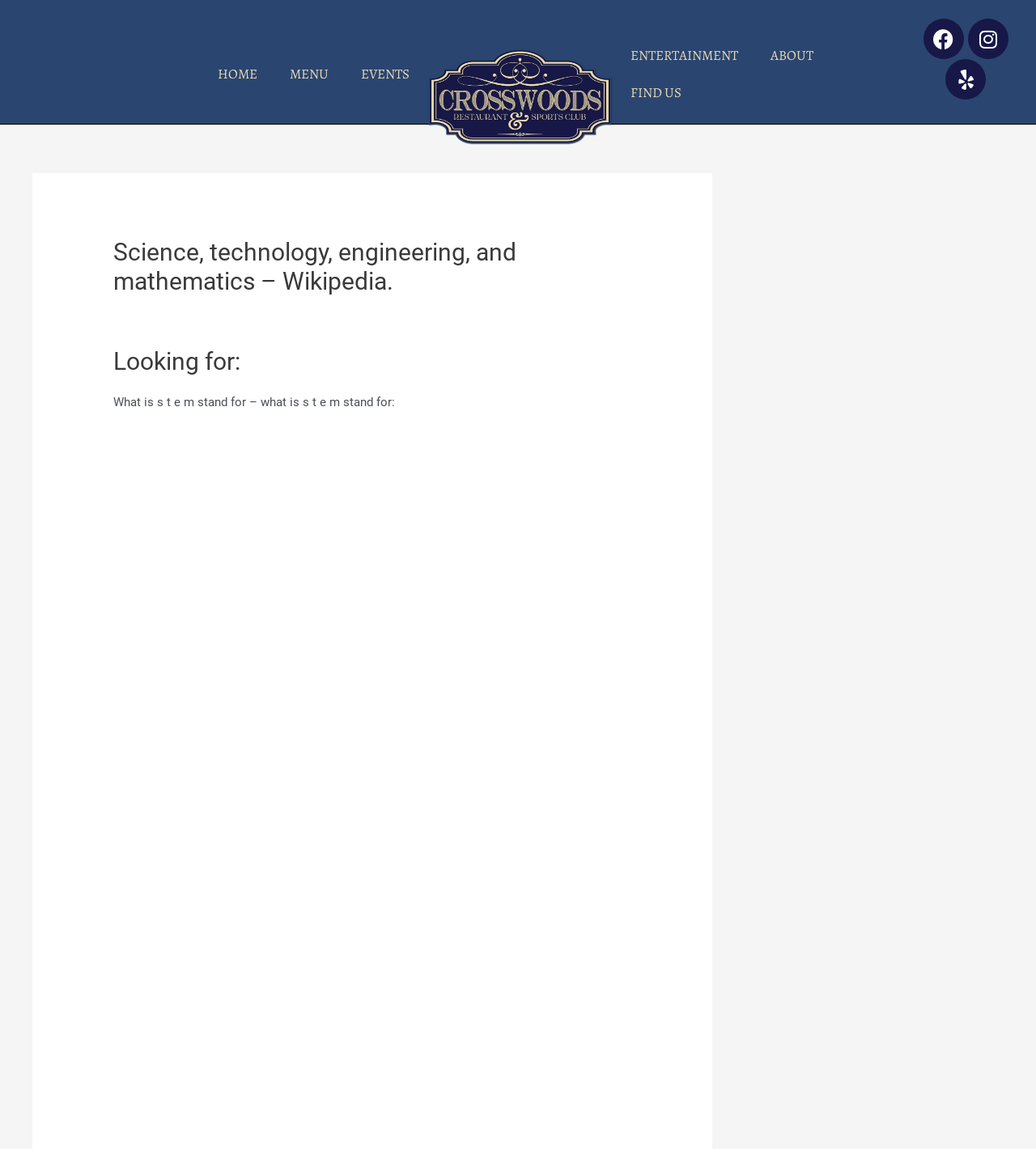Please specify the bounding box coordinates of the element that should be clicked to execute the given instruction: 'Click on HOME'. Ensure the coordinates are four float numbers between 0 and 1, expressed as [left, top, right, bottom].

[0.194, 0.048, 0.264, 0.081]